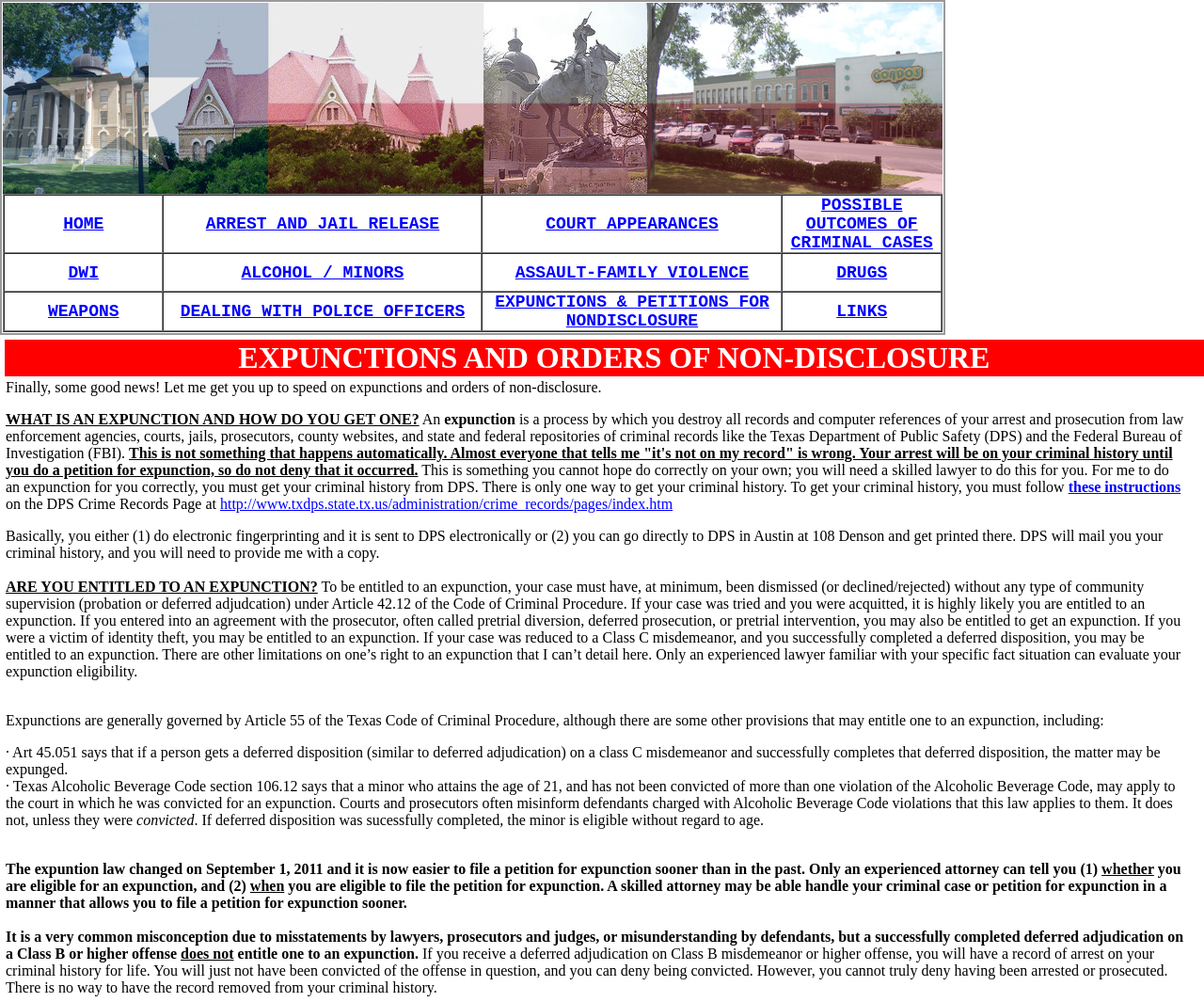Determine the bounding box coordinates of the region I should click to achieve the following instruction: "Click on http://www.txdps.state.tx.us/administration/crime_records/pages/index.htm". Ensure the bounding box coordinates are four float numbers between 0 and 1, i.e., [left, top, right, bottom].

[0.183, 0.495, 0.559, 0.511]